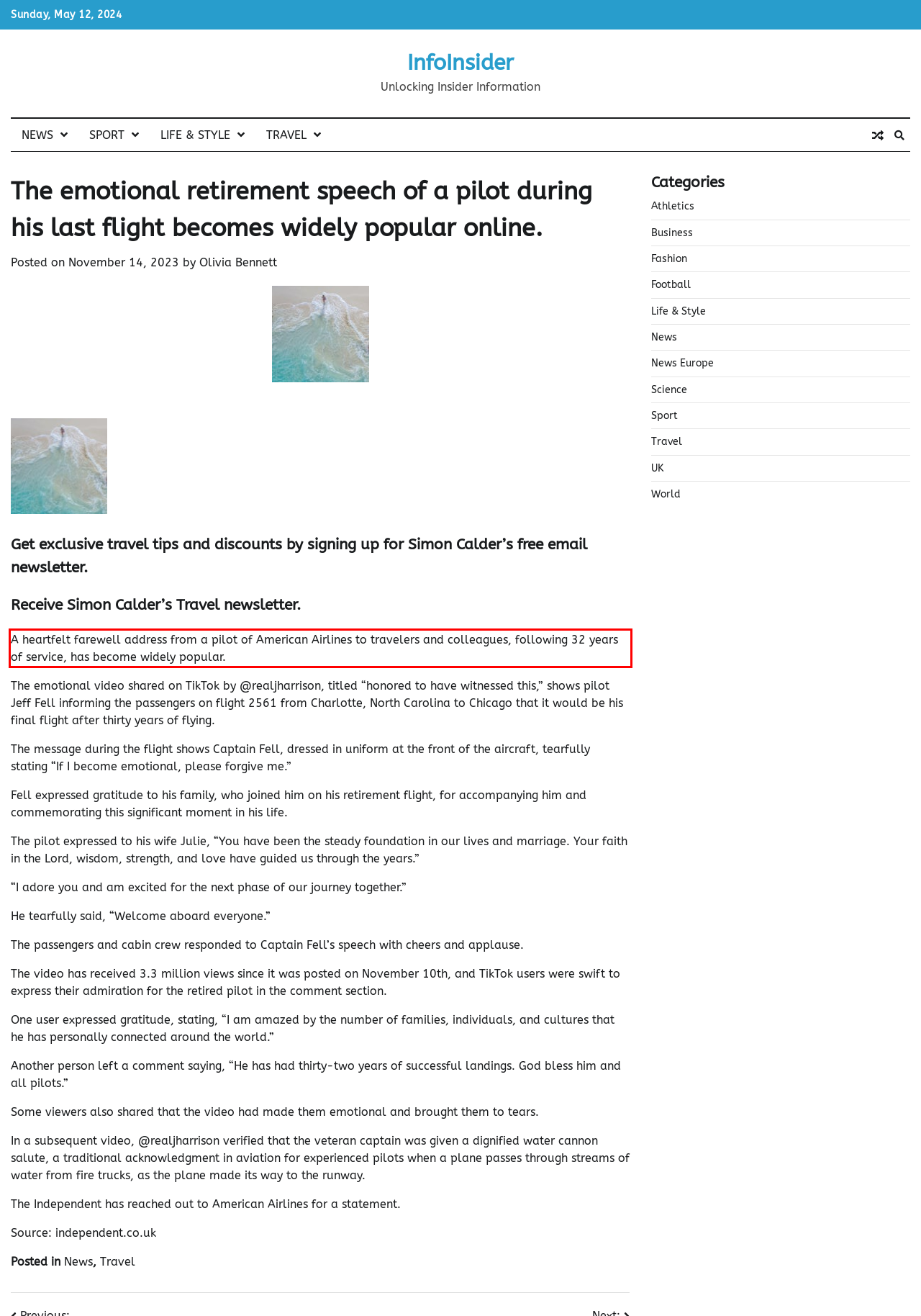In the screenshot of the webpage, find the red bounding box and perform OCR to obtain the text content restricted within this red bounding box.

A heartfelt farewell address from a pilot of American Airlines to travelers and colleagues, following 32 years of service, has become widely popular.